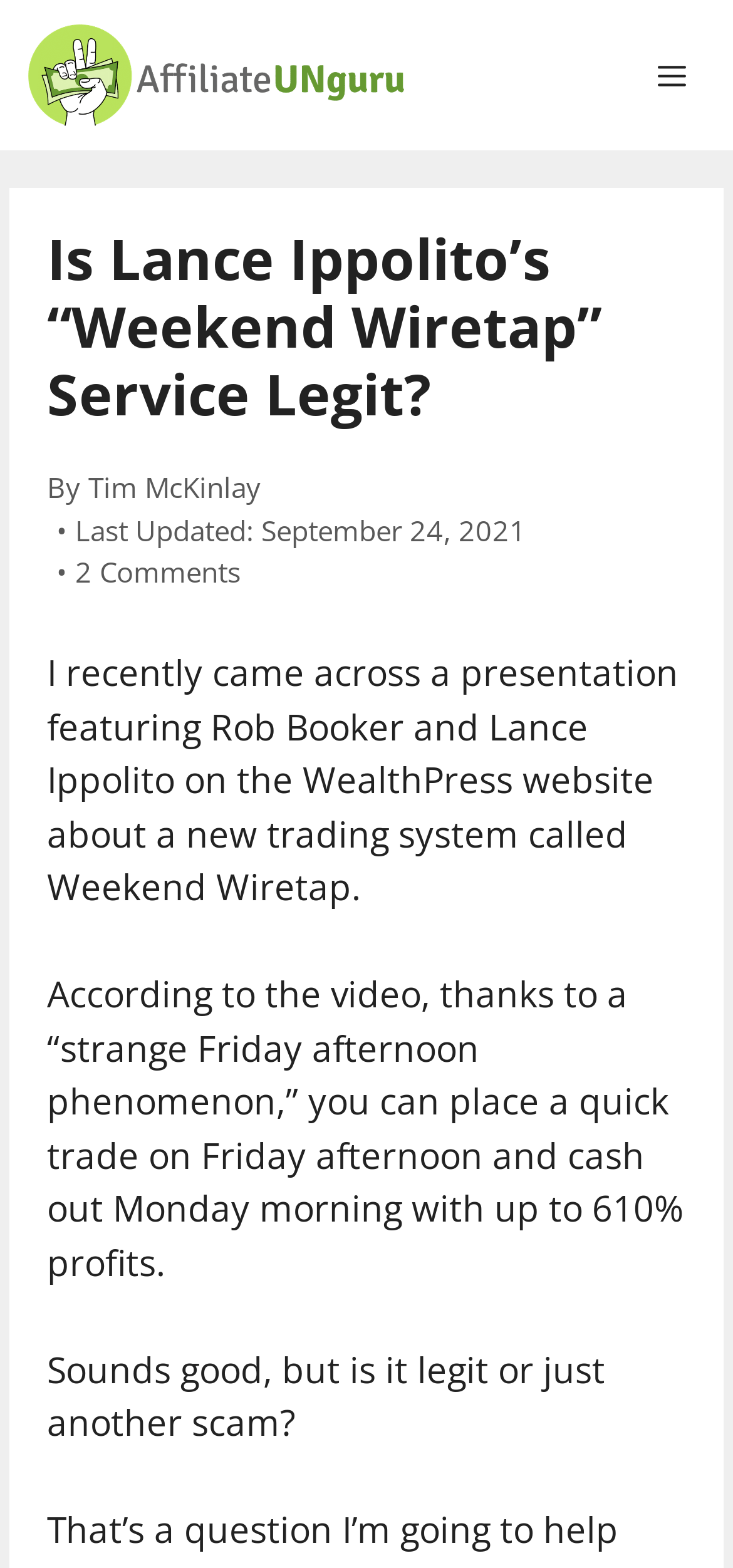Using the element description: "Menu", determine the bounding box coordinates for the specified UI element. The coordinates should be four float numbers between 0 and 1, [left, top, right, bottom].

[0.846, 0.012, 0.987, 0.084]